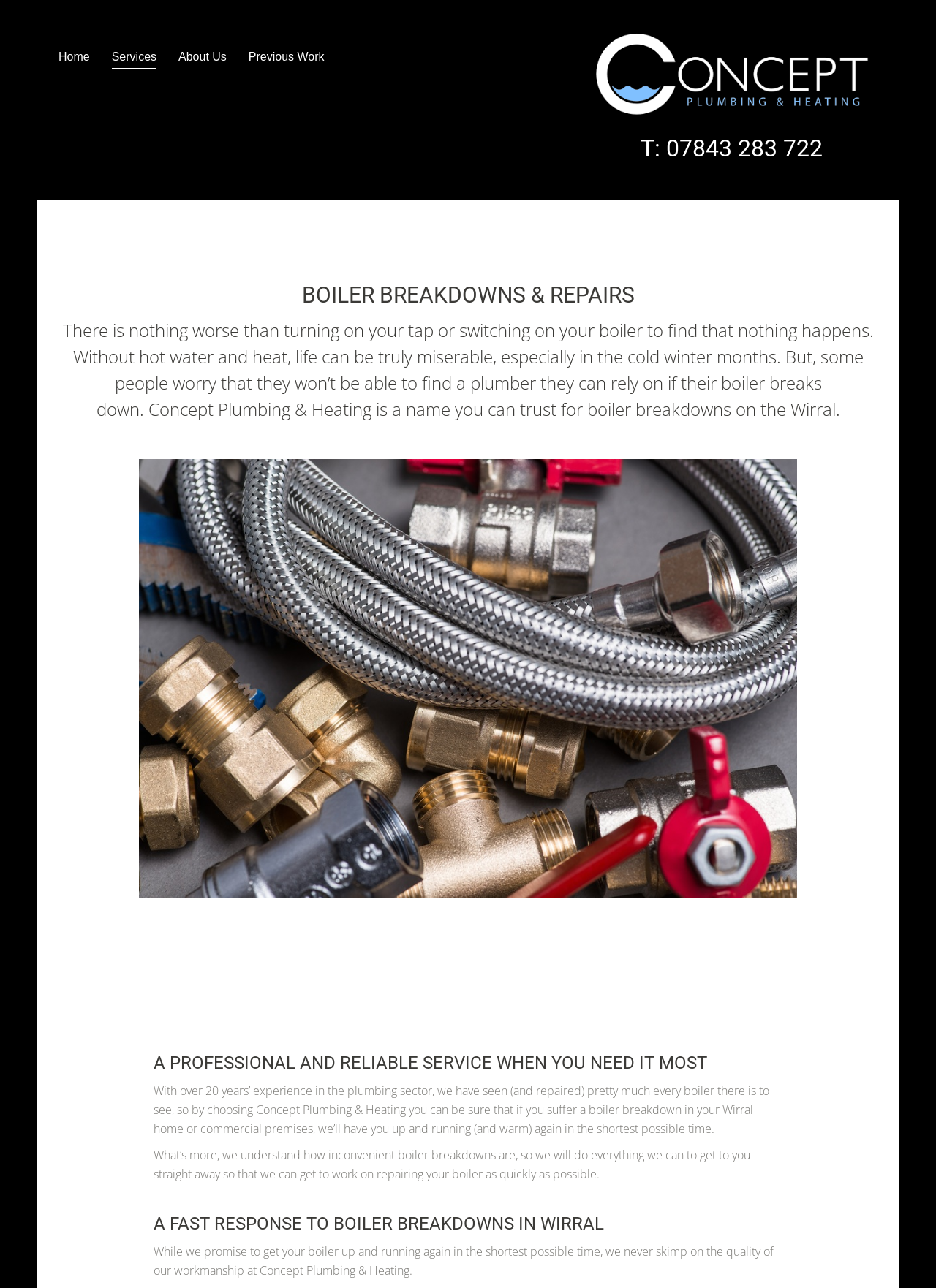Please provide a one-word or phrase answer to the question: 
What is the benefit of choosing Concept Plumbing & Heating?

Fast response and reliable service